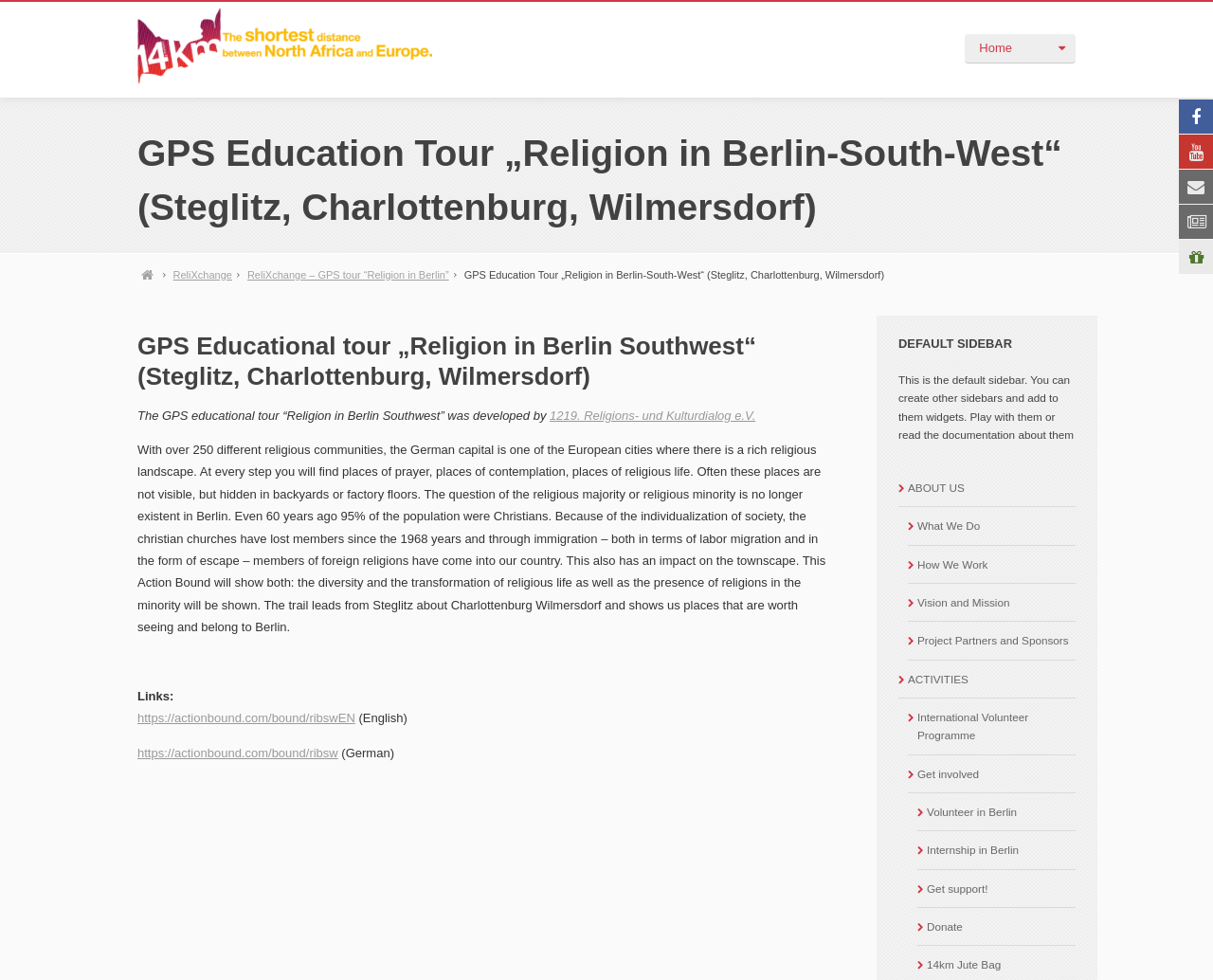How many different religious communities are there in Berlin? Analyze the screenshot and reply with just one word or a short phrase.

over 250